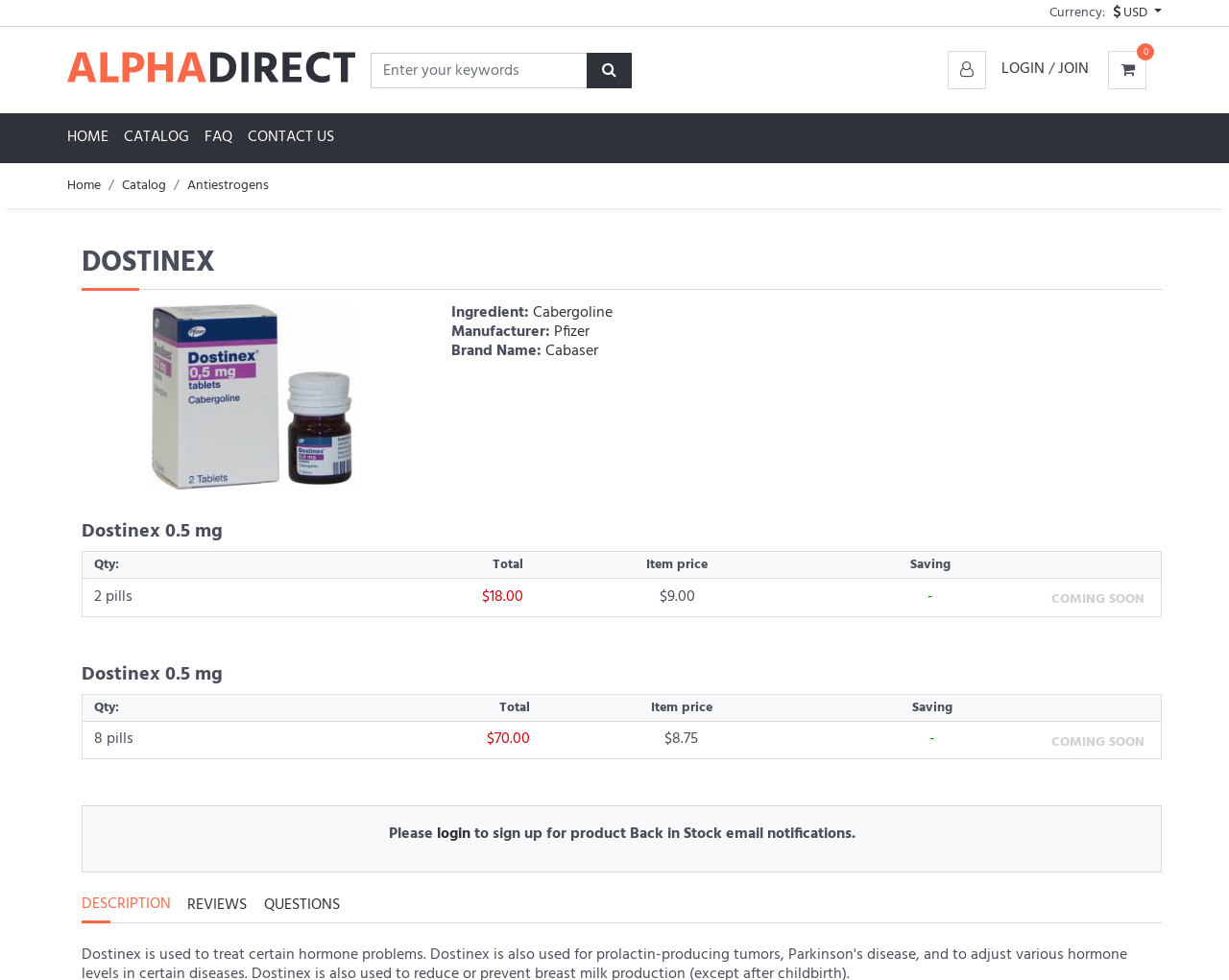Kindly provide the bounding box coordinates of the section you need to click on to fulfill the given instruction: "Switch to DESCRIPTION tab".

[0.066, 0.905, 0.152, 0.94]